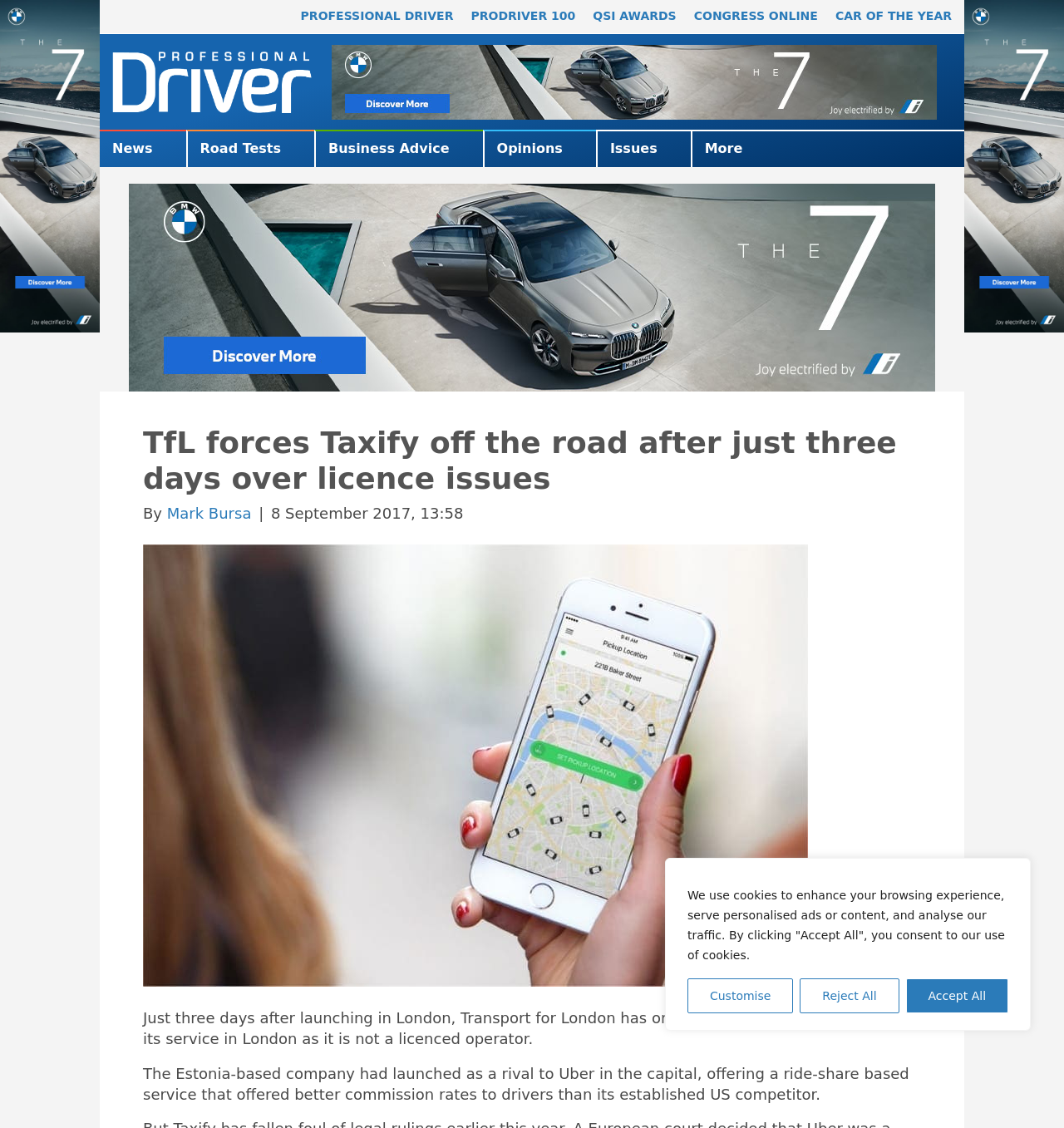What is the name of the taxi app suspended by Transport for London?
Please give a detailed and elaborate answer to the question based on the image.

The answer can be found in the main article section of the webpage, where it is stated that 'Transport for London has ordered taxi app Taxify to suspend its service in London as it is not a licenced operator.'